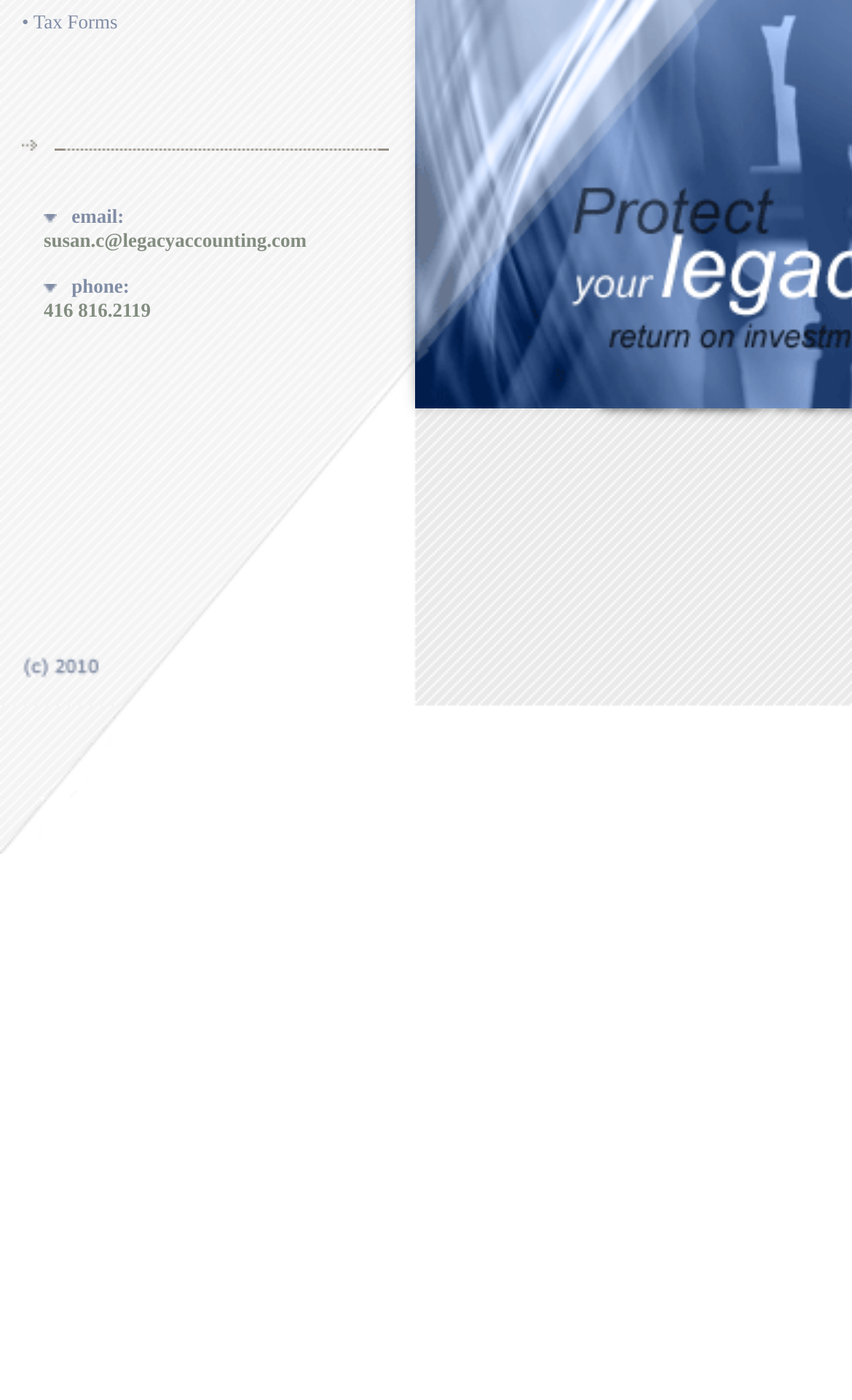Determine the bounding box for the UI element that matches this description: "• Tax Forms".

[0.026, 0.008, 0.138, 0.023]